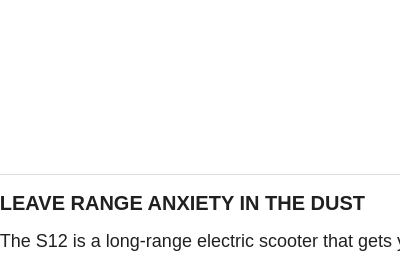Look at the image and write a detailed answer to the question: 
What is the maximum speed of the scooter?

According to the caption, the scooter can travel between 25-30 km/h on a single charge, indicating that 30 km/h is the maximum speed it can reach.